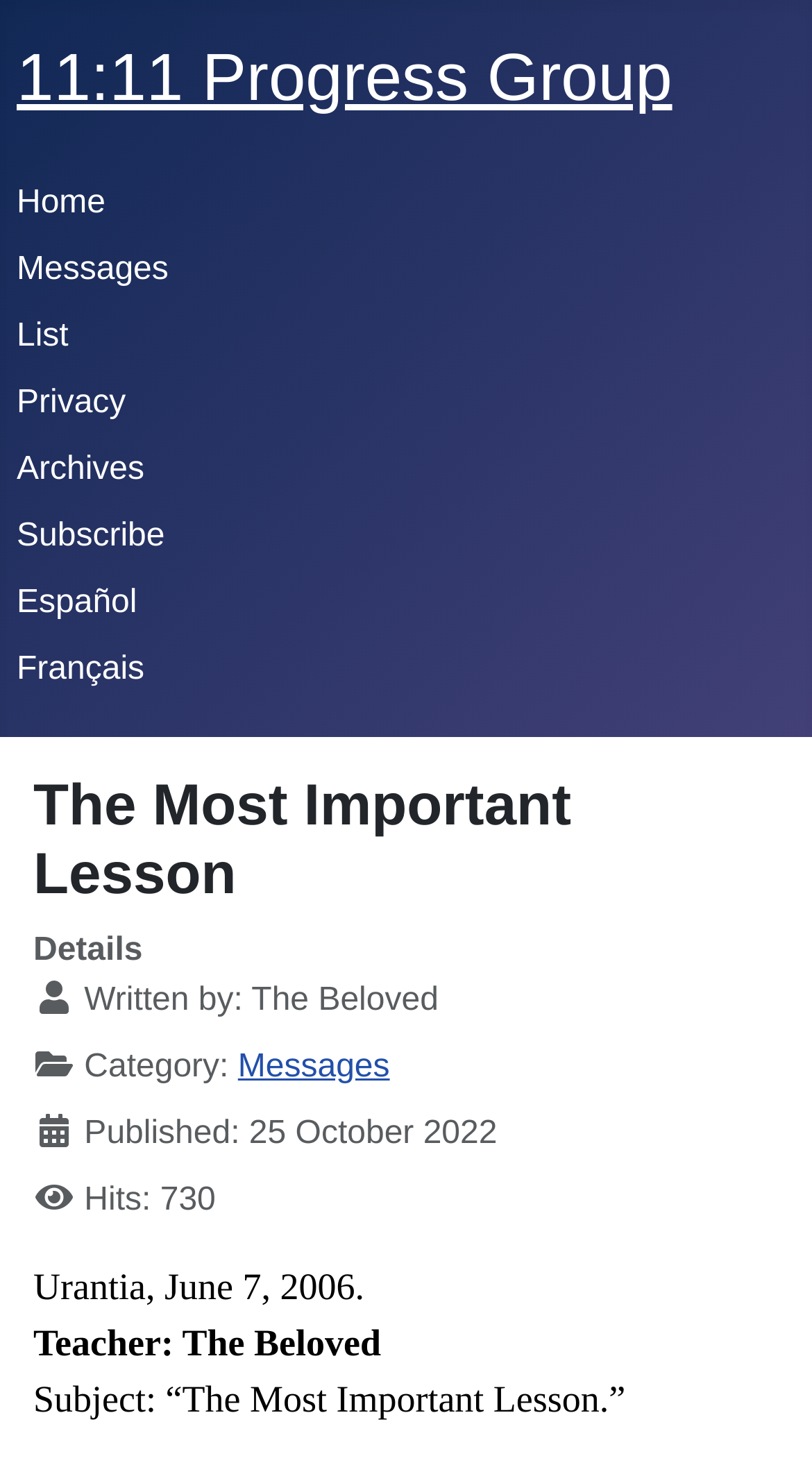Identify the bounding box coordinates of the region that needs to be clicked to carry out this instruction: "go to 11:11 Progress Group". Provide these coordinates as four float numbers ranging from 0 to 1, i.e., [left, top, right, bottom].

[0.021, 0.027, 0.828, 0.078]